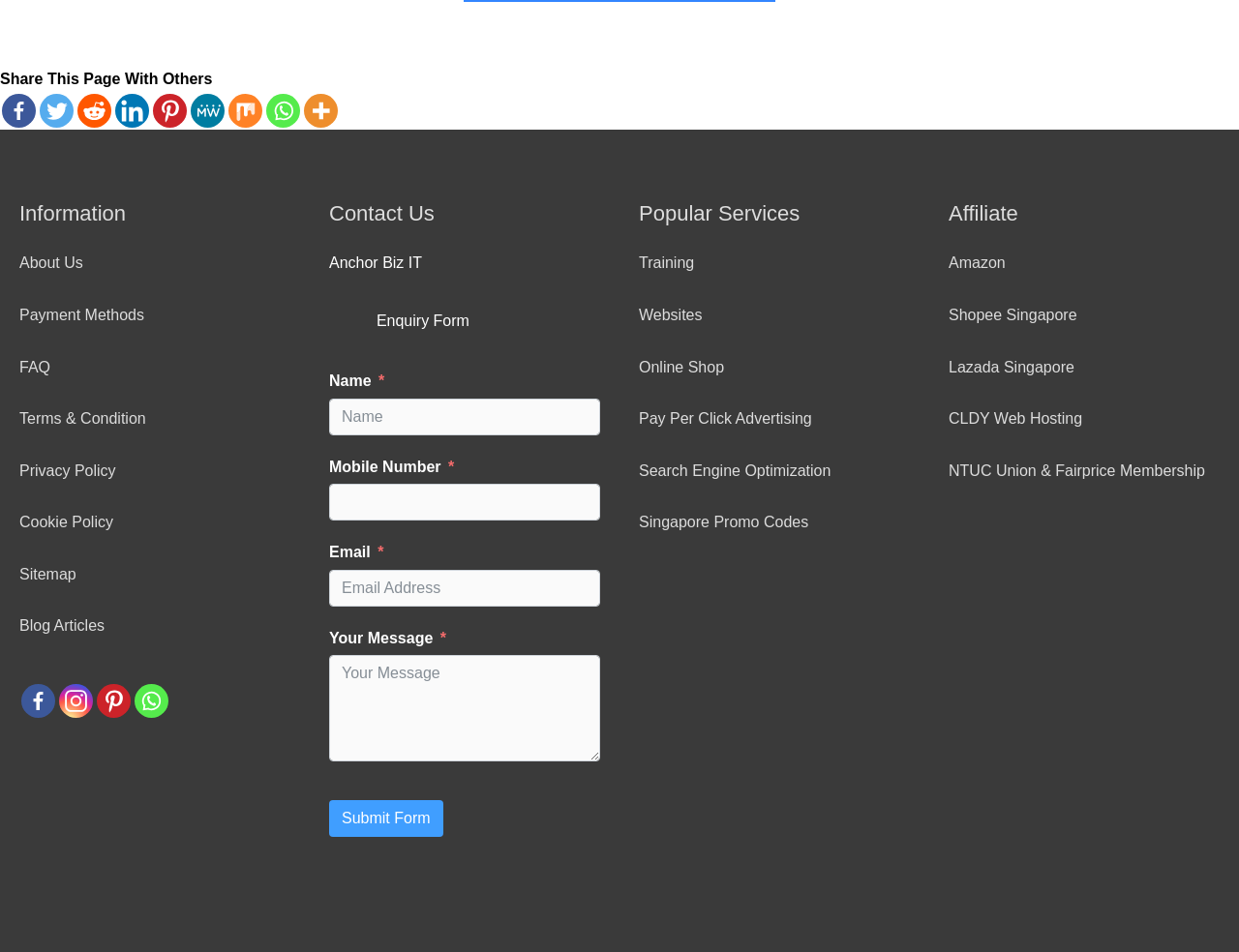Please find the bounding box for the UI component described as follows: "Payment Methods".

[0.016, 0.322, 0.116, 0.339]